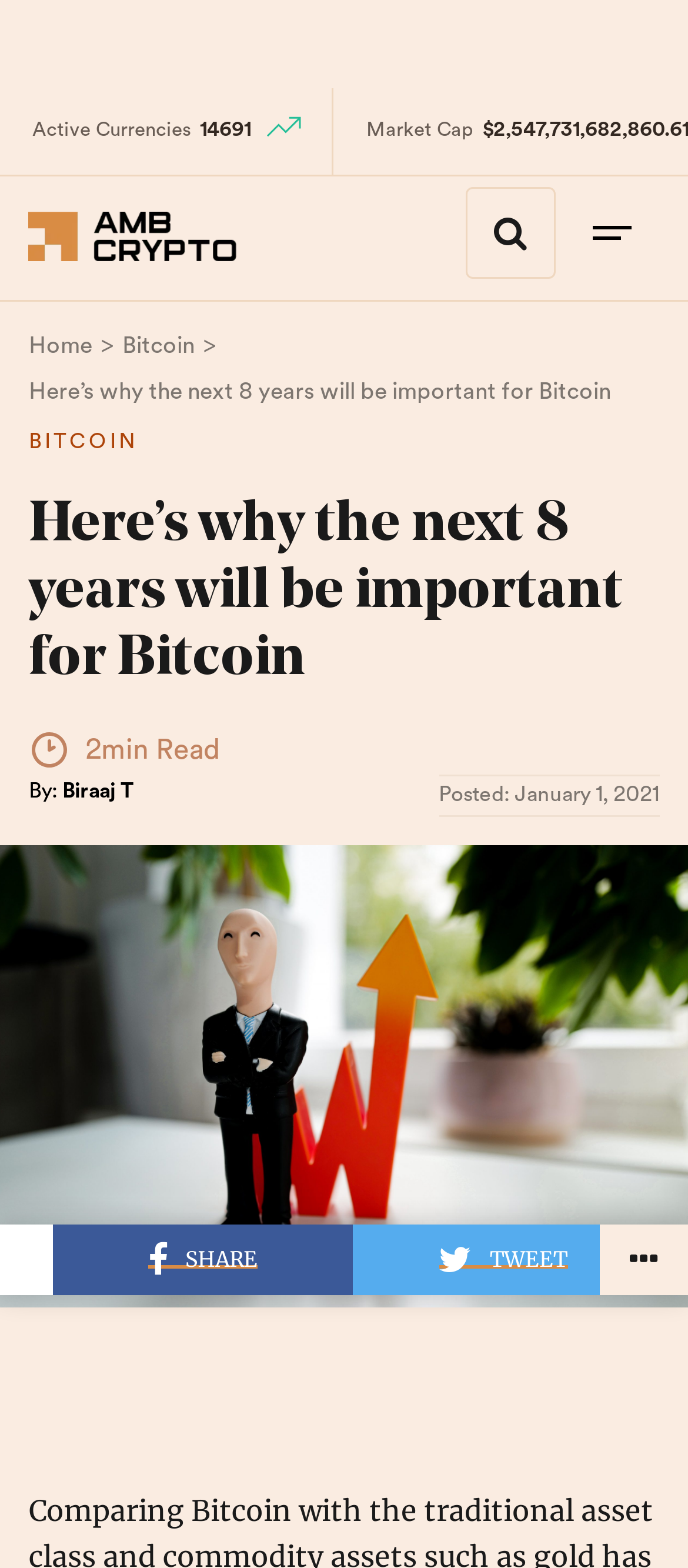How many currencies are active?
Answer the question with detailed information derived from the image.

The webpage displays the text 'Active Currencies' followed by the number '14691', indicating that there are 14691 active currencies.